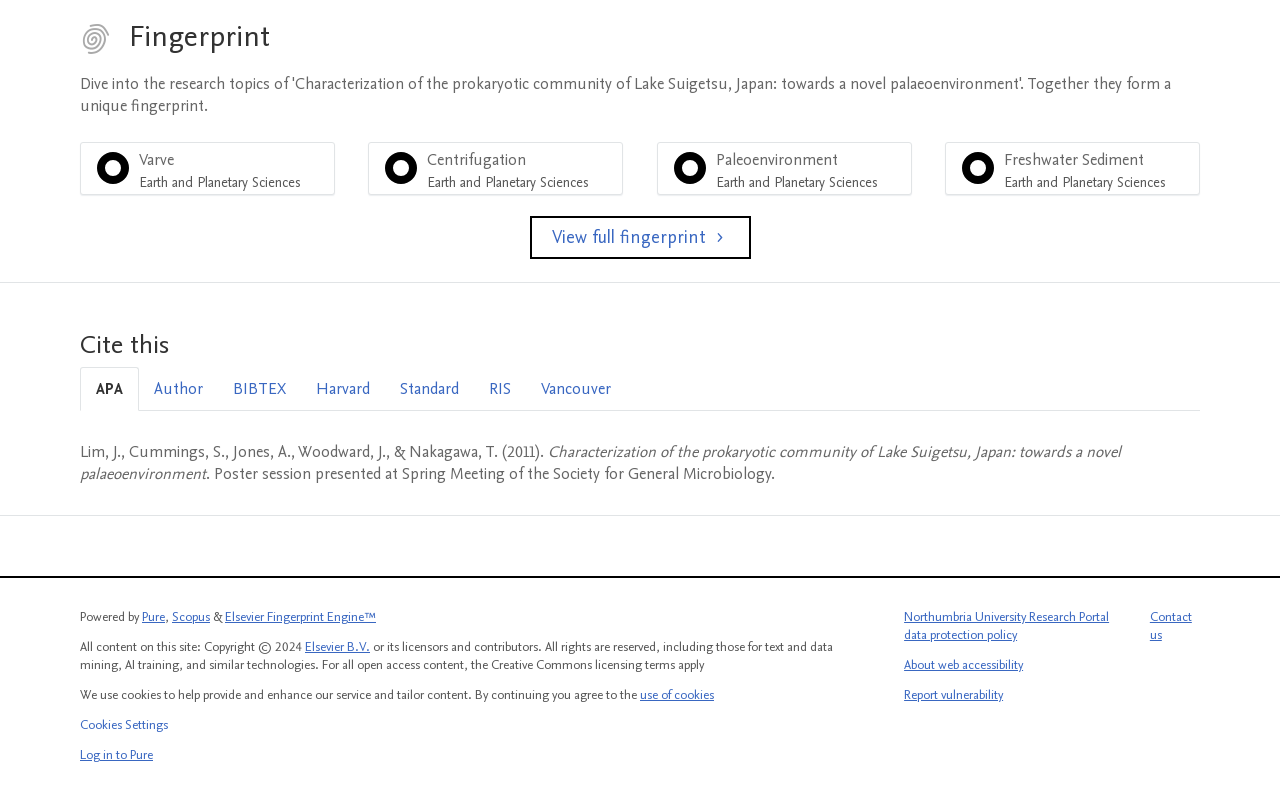What is the year of the copyright?
Please describe in detail the information shown in the image to answer the question.

I found the answer by looking at the text at the bottom of the page, which mentions 'All content on this site: Copyright © 2024'. This suggests that the year of the copyright is 2024.